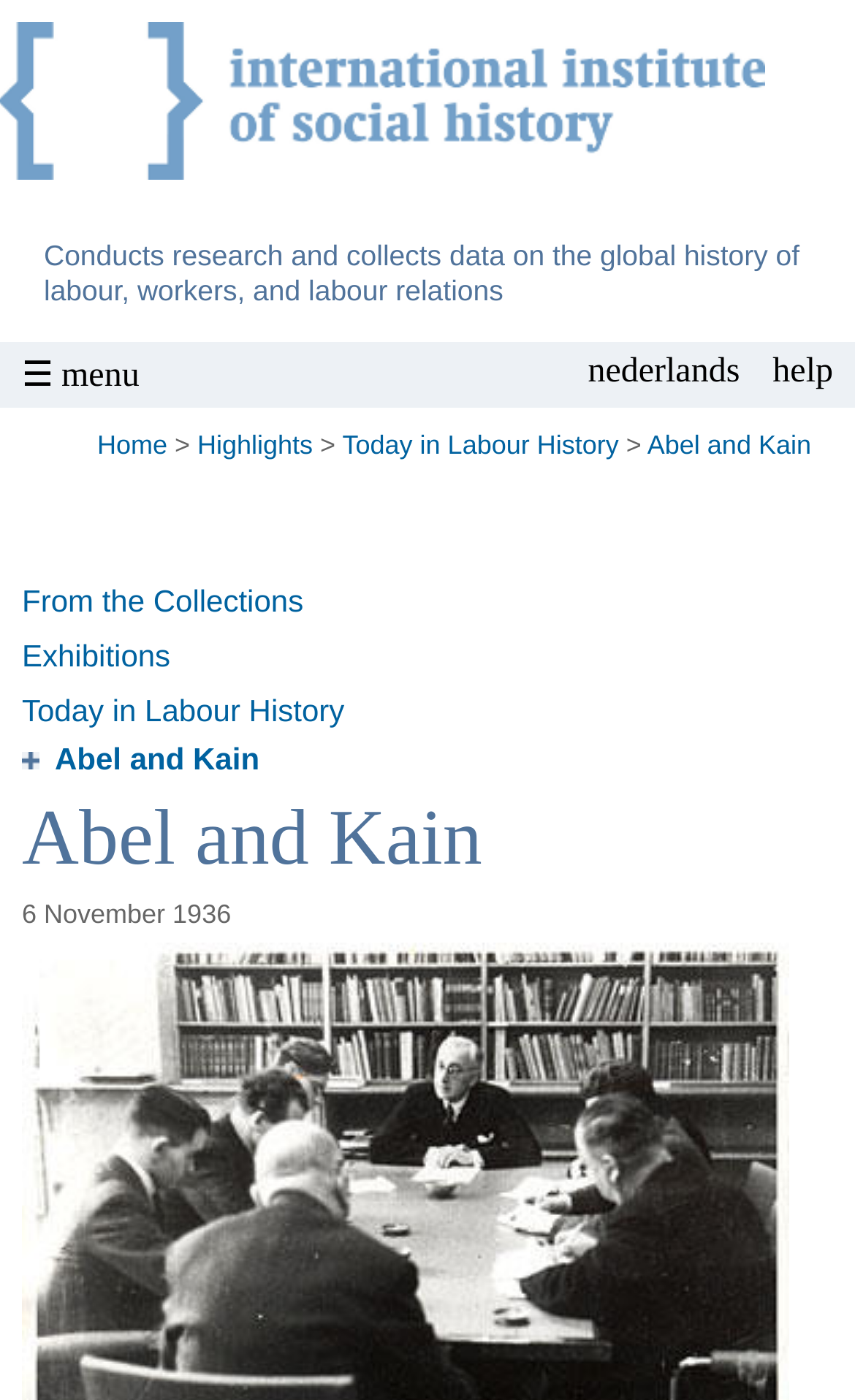Refer to the image and provide an in-depth answer to the question: 
How many links are there in the top navigation menu?

The top navigation menu contains links 'Home', 'Highlights', 'Today in Labour History', and 'Abel and Kain' which can be identified by their bounding box coordinates and OCR text. There are 5 links in total.